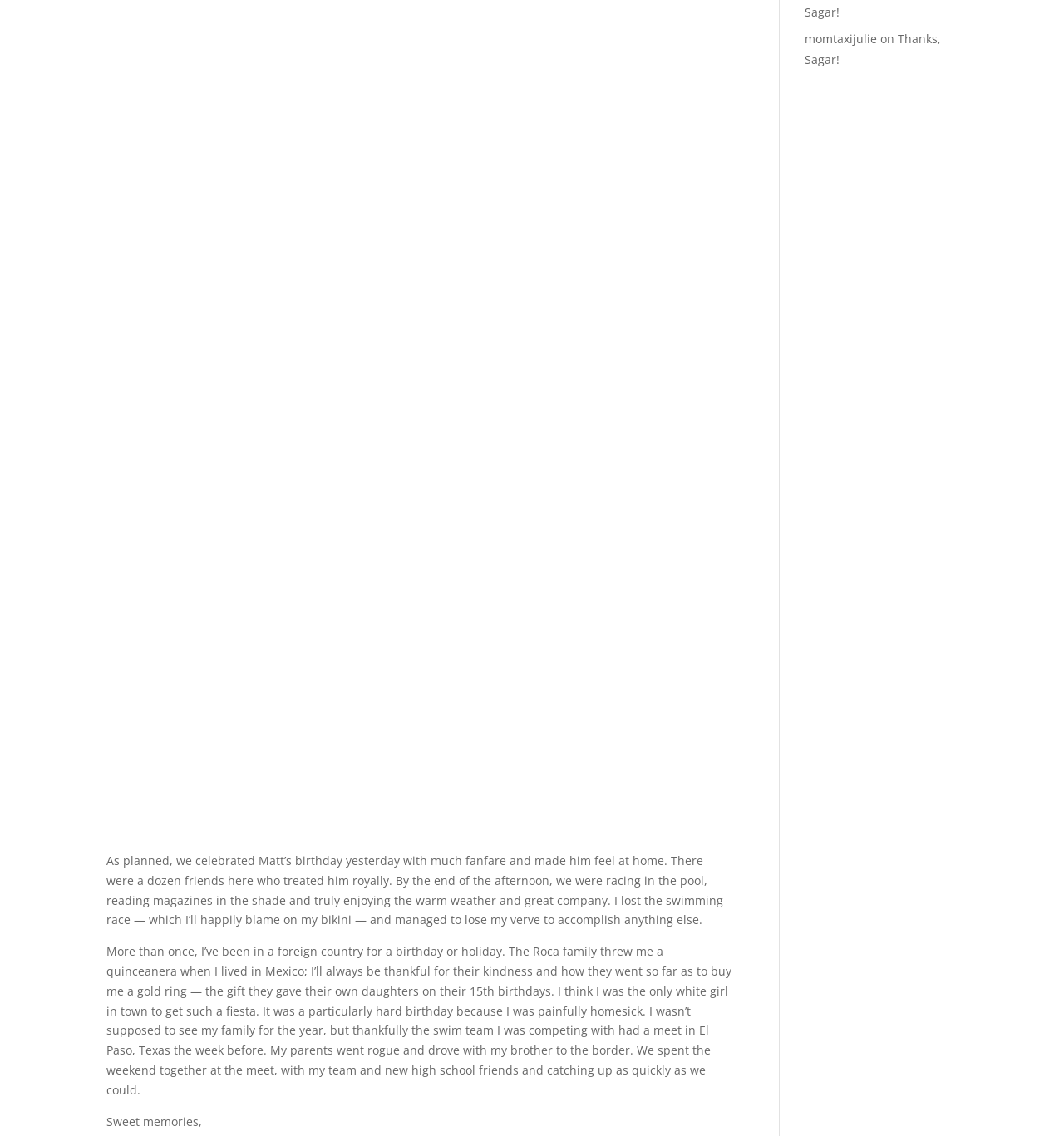Identify the bounding box of the UI element that matches this description: "Historie der Privatsphäre-Einstellungen".

None